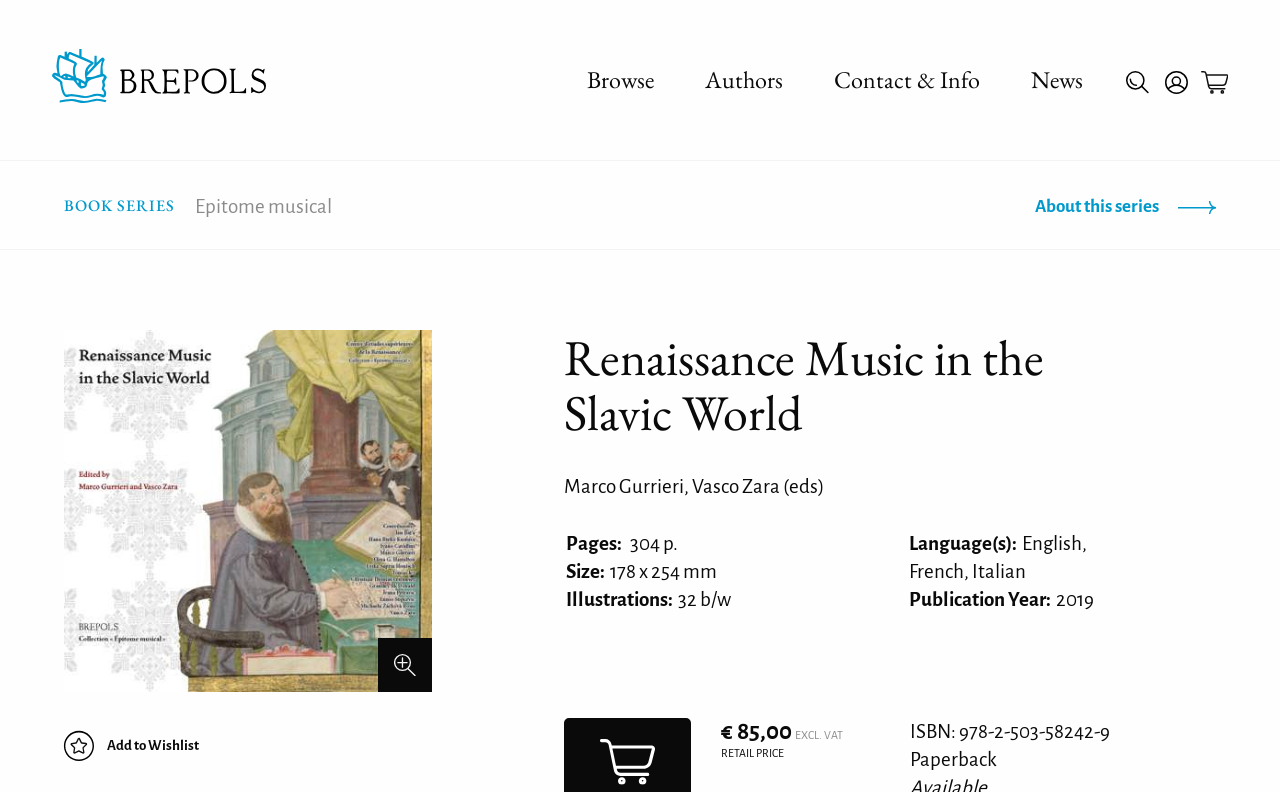What is the price of the book?
Use the screenshot to answer the question with a single word or phrase.

€ 85,00